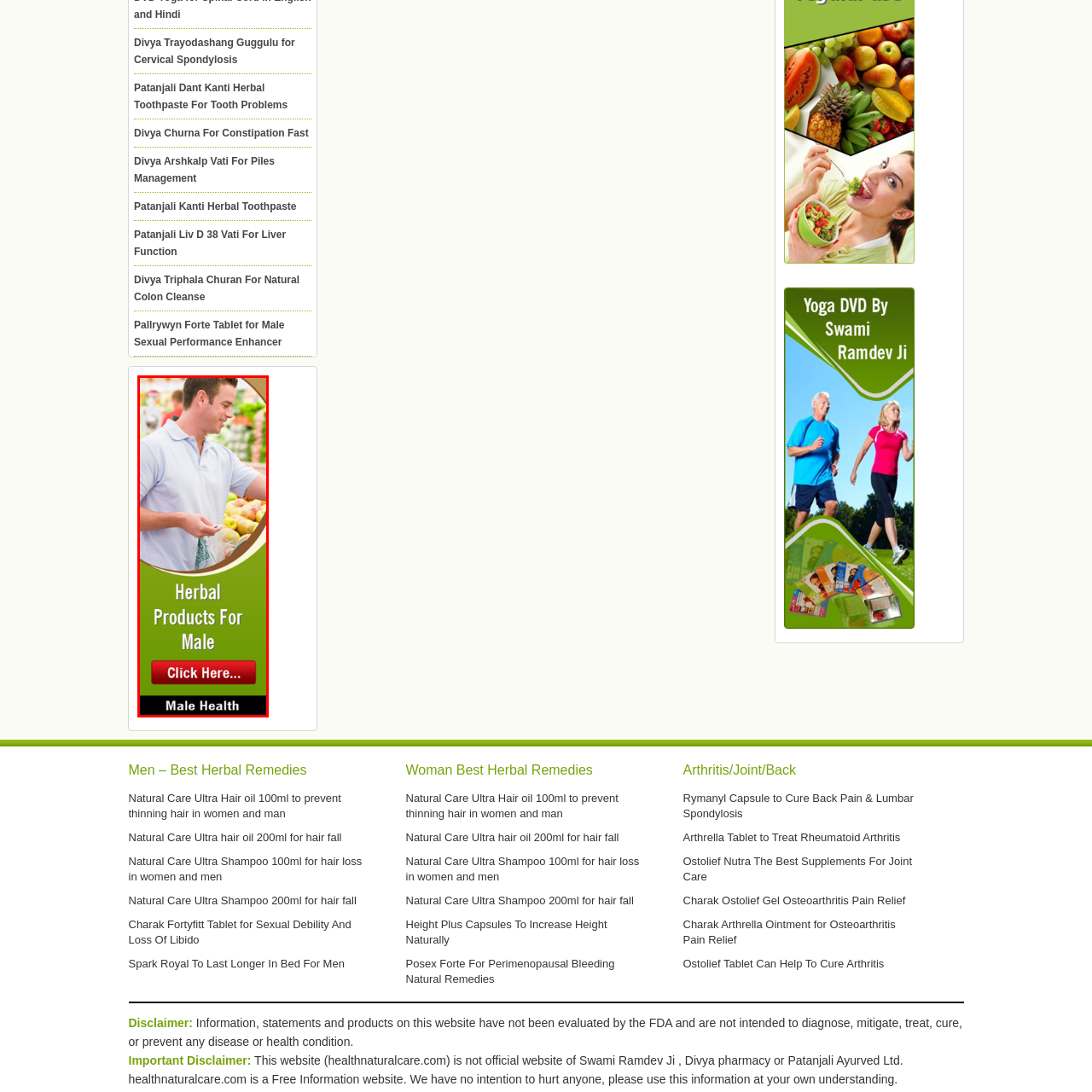Inspect the image surrounded by the red boundary and answer the following question in detail, basing your response on the visual elements of the image: 
What is the man in the image doing?

The man in the image is depicted as shopping for fresh fruits and vegetables, suggesting a lifestyle focused on health and wellness, which is in line with the theme of the herbal products being promoted.